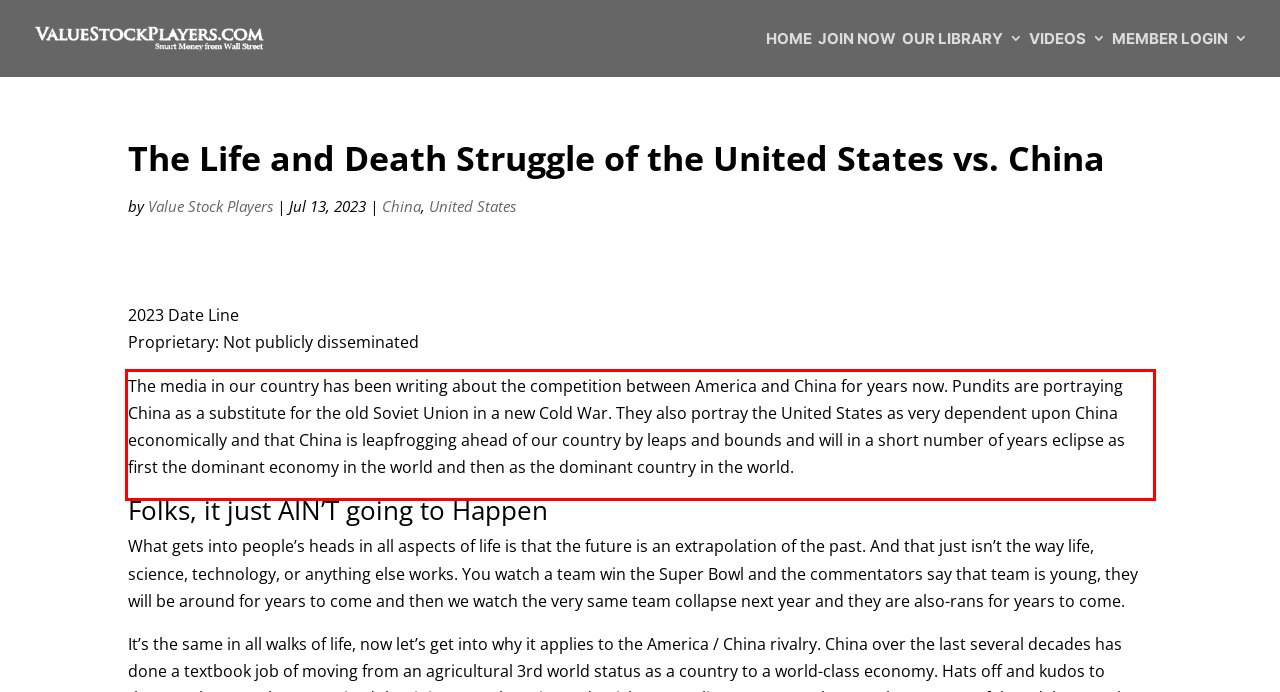You have a webpage screenshot with a red rectangle surrounding a UI element. Extract the text content from within this red bounding box.

The media in our country has been writing about the competition between America and China for years now. Pundits are portraying China as a substitute for the old Soviet Union in a new Cold War. They also portray the United States as very dependent upon China economically and that China is leapfrogging ahead of our country by leaps and bounds and will in a short number of years eclipse as first the dominant economy in the world and then as the dominant country in the world.